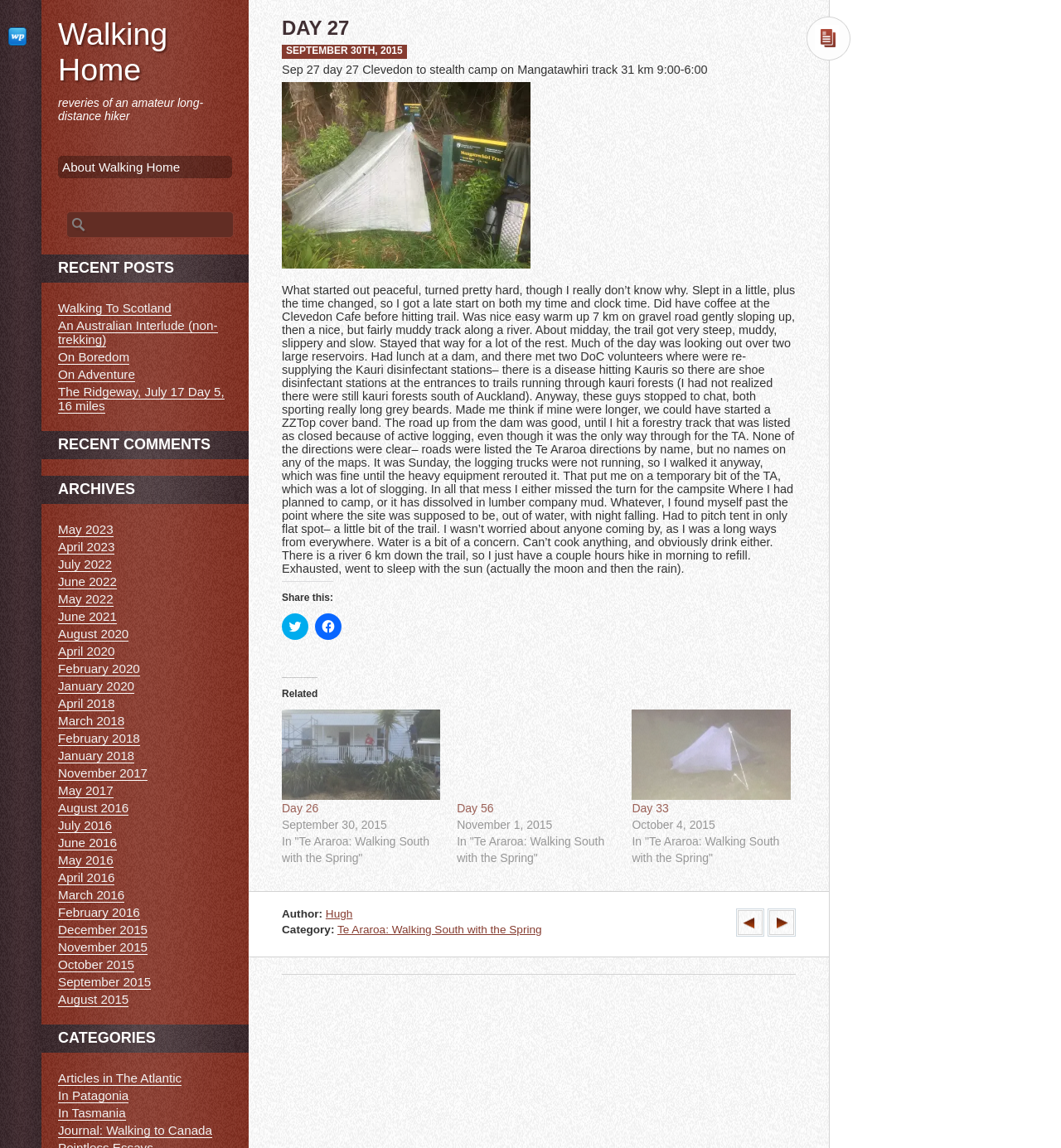Articulate a detailed summary of the webpage's content and design.

This webpage is a blog post titled "Day 27" with a subtitle "Clevedon to stealth camp on Mangatawhiri track 31 km 9:00-6:00". The post is dated September 30, 2015. At the top of the page, there is a header section with a title "Walking Home" and a tagline "reveries of an amateur long-distance hiker". 

Below the header, there is a main content section that starts with a heading "DAY 27" followed by a date "SEPTEMBER 30TH, 2015". The main content is a journal-style entry that describes the author's experience on the Te Araroa trail. The text is divided into paragraphs, and there is an image embedded in the text. 

To the right of the main content, there are several links to share the post on social media platforms. Below the main content, there is a "Related" section that lists three related posts with images and dates. 

At the bottom of the page, there is a footer section that contains links to the author's profile, category, and other pages on the website. There are also several complementary sections that list recent posts, recent comments, and archives of posts organized by month and year.